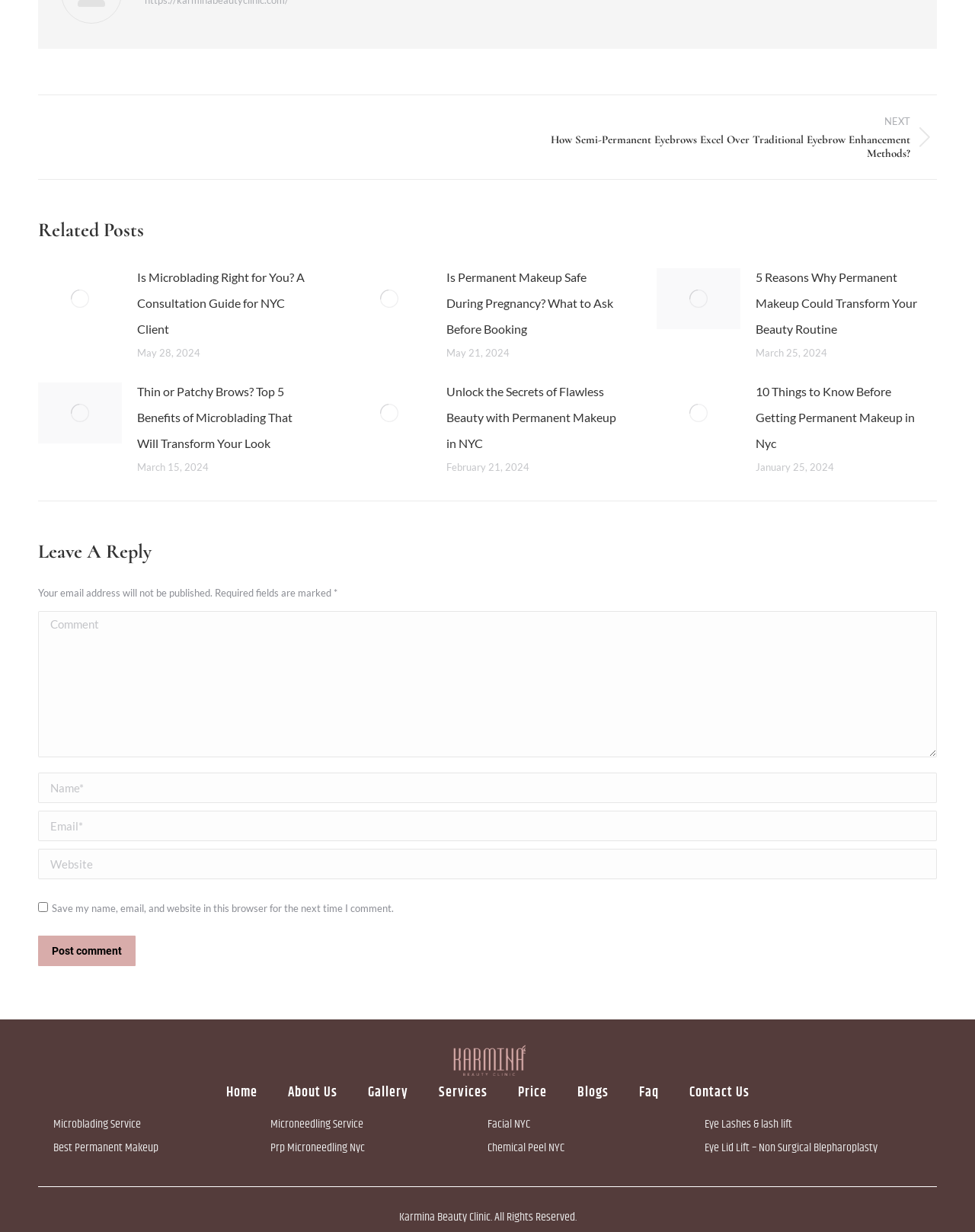What is the name of the beauty clinic mentioned on the webpage?
Answer briefly with a single word or phrase based on the image.

Karmina Beauty Clinic